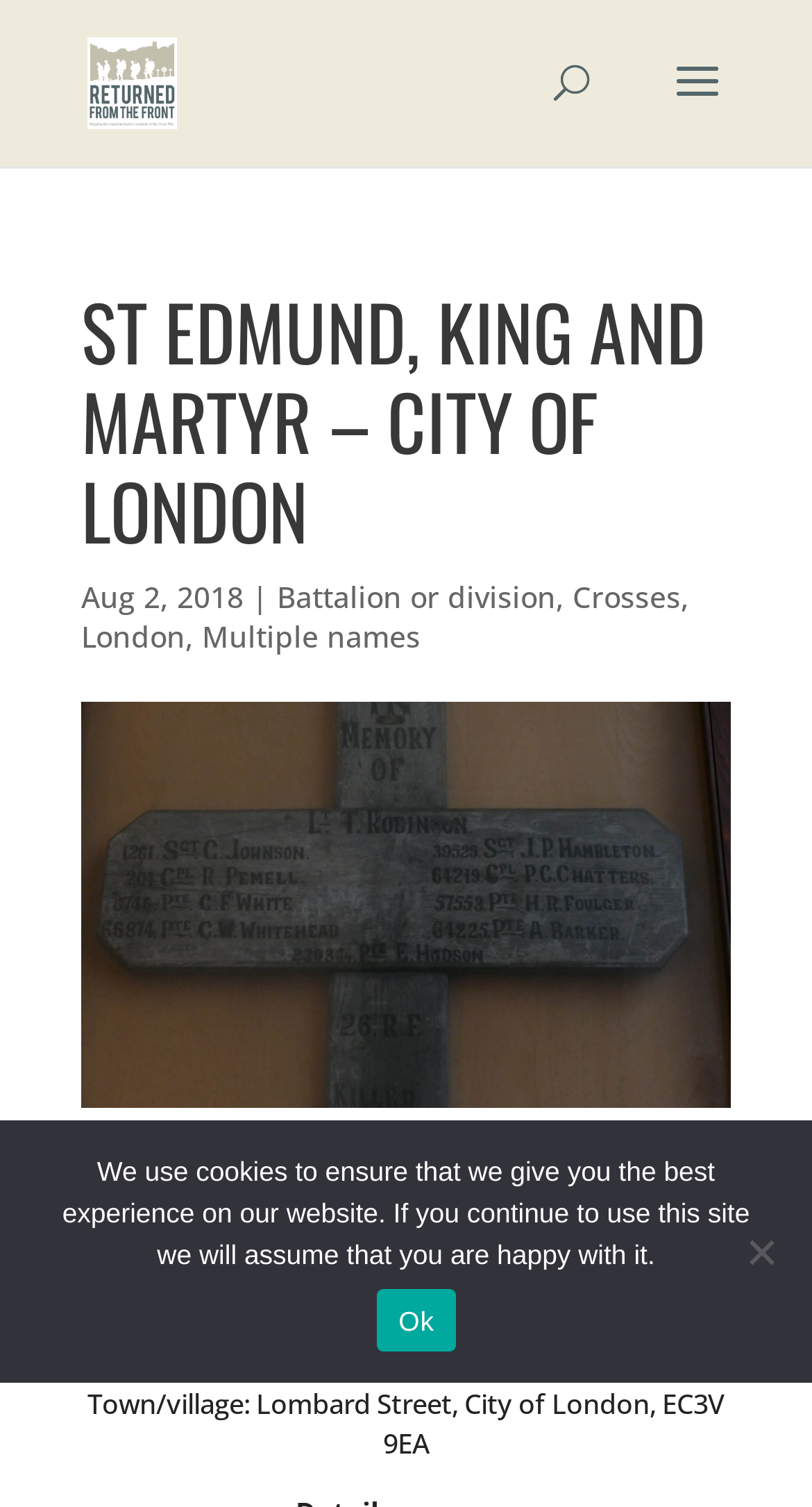What is the date mentioned on the webpage?
Answer the question with a detailed explanation, including all necessary information.

I found the date 'Aug 2, 2018' on the webpage, which is located below the main heading and above the links 'Battalion or division', 'Crosses', and 'London'.